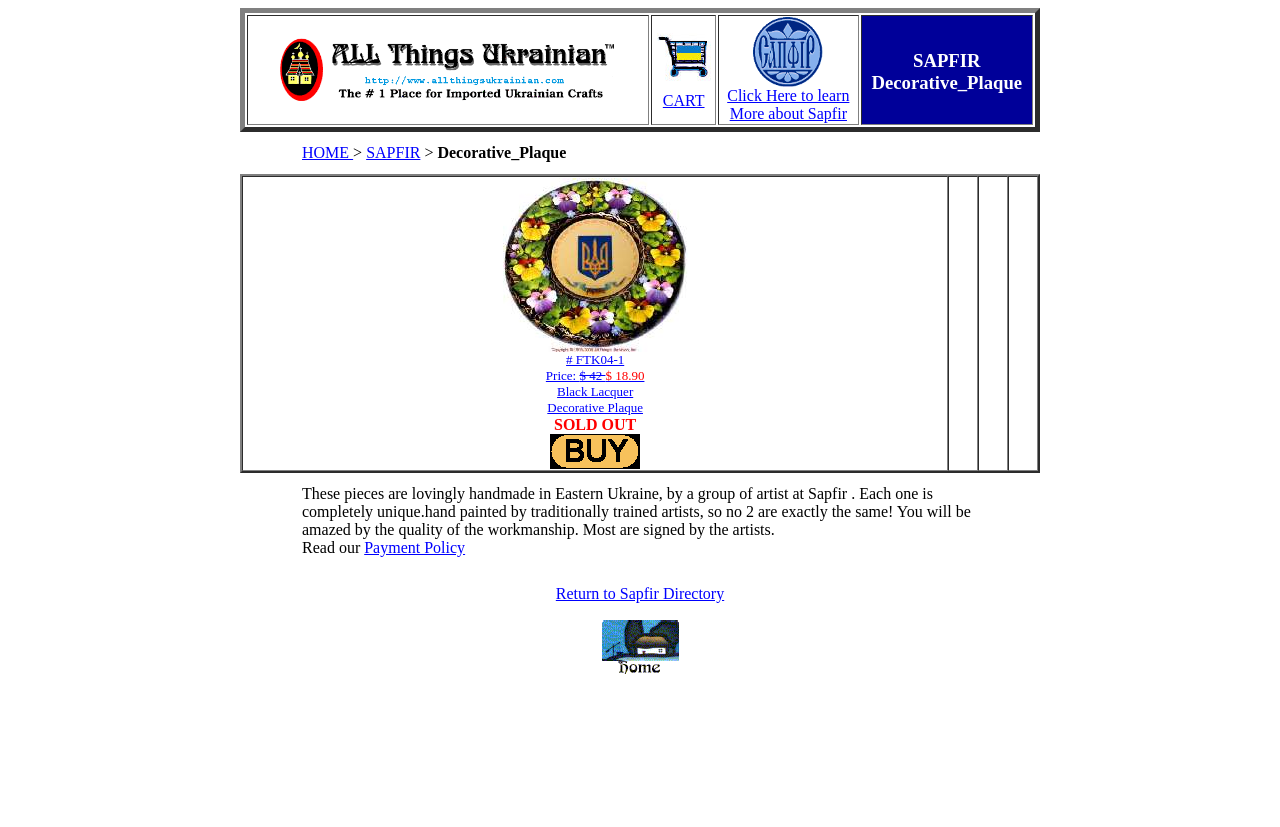Please identify the bounding box coordinates of the clickable area that will fulfill the following instruction: "Return to Sapfir Directory". The coordinates should be in the format of four float numbers between 0 and 1, i.e., [left, top, right, bottom].

[0.434, 0.707, 0.566, 0.728]